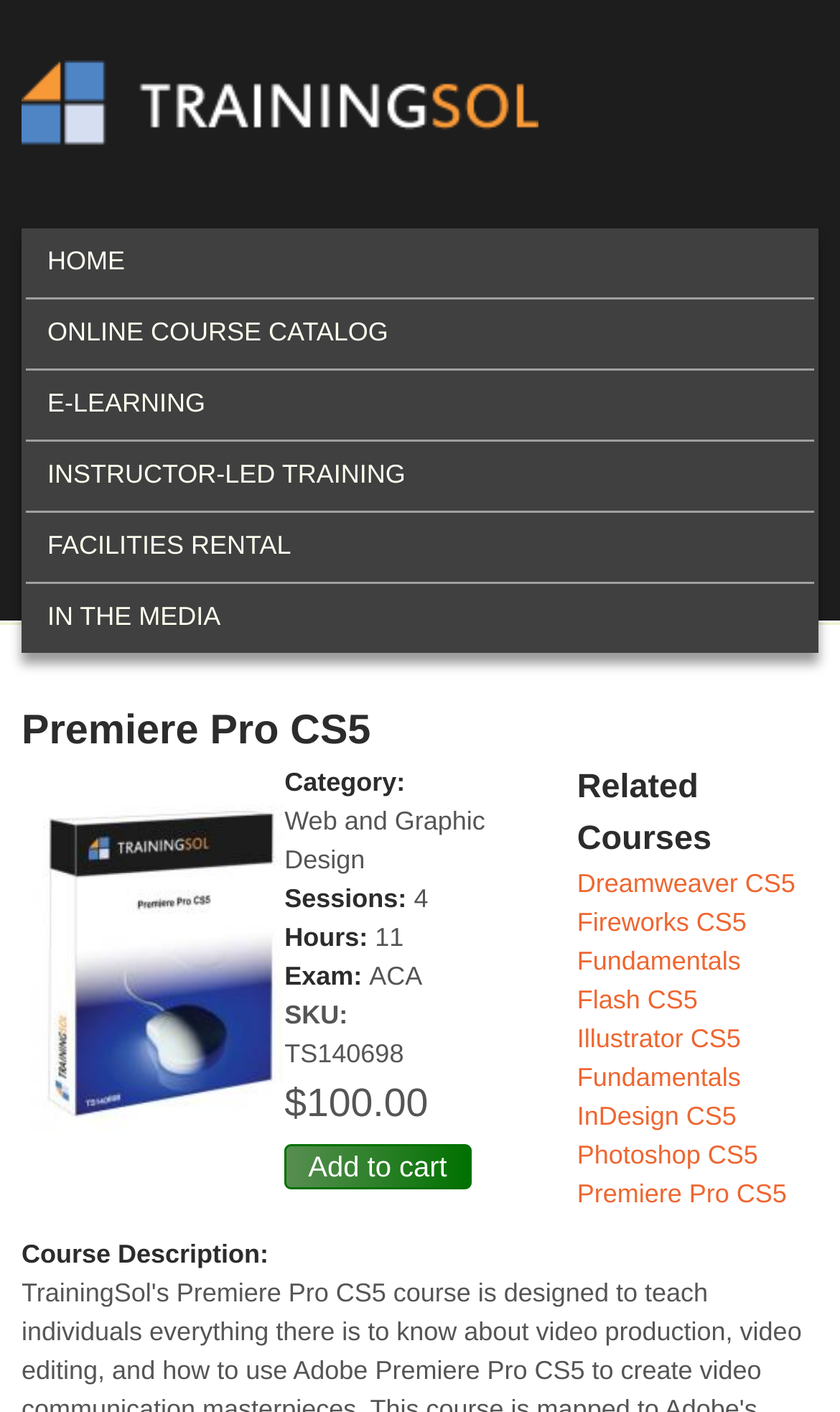Provide the bounding box coordinates of the area you need to click to execute the following instruction: "Click the 'TrainingSol.com' link".

[0.026, 0.043, 0.504, 0.084]